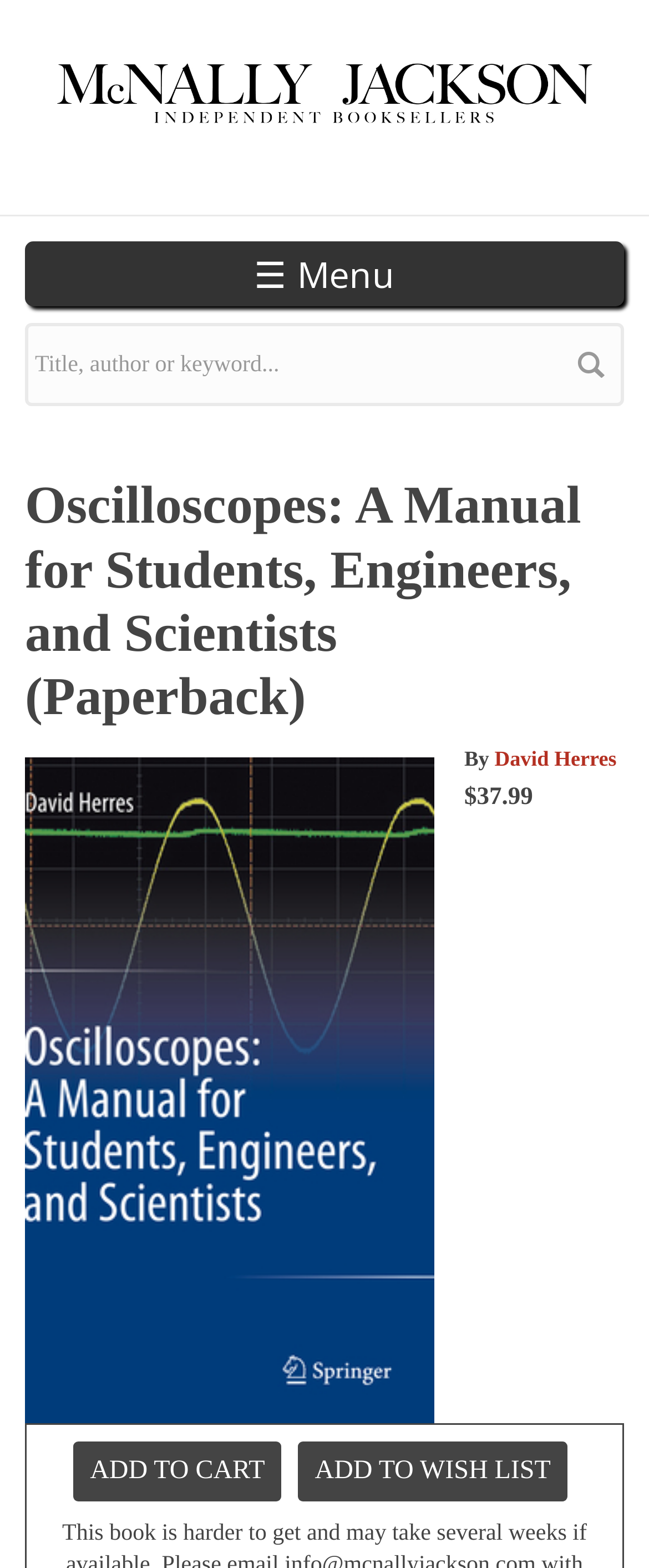Determine the bounding box coordinates of the clickable element to achieve the following action: 'View book details'. Provide the coordinates as four float values between 0 and 1, formatted as [left, top, right, bottom].

[0.038, 0.685, 0.669, 0.703]